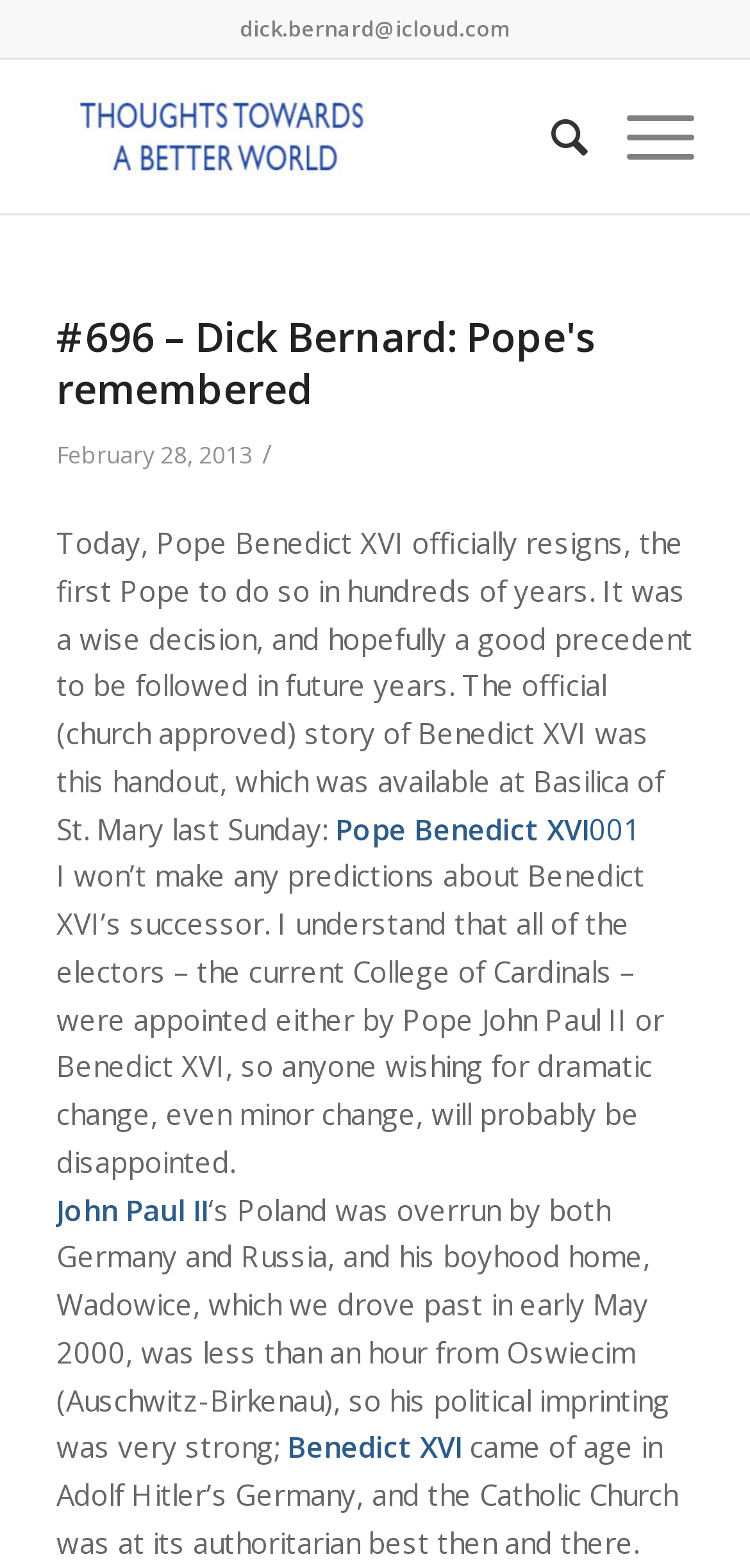Construct a comprehensive description capturing every detail on the webpage.

The webpage is a blog post titled "#696 – Dick Bernard: Pope's remembered – Thoughts Towards a Better World". At the top, there is a link to the author's email address "dick.bernard@icloud.com" positioned near the top left corner. 

Below the email link, there is a layout table that spans most of the width of the page. Within this table, there is a link to "Thoughts Towards a Better World" accompanied by an image with the same name, positioned near the top left corner. 

To the right of the image, there are two links: "Search" and "Menu". The "Menu" link is accompanied by a header section that contains the title "#696 – Dick Bernard: Pope's remembered" and a time stamp "February 28, 2013". 

Below the title, there is a block of text that discusses Pope Benedict XVI's resignation, including a link to "Pope Benedict XVI001". The text continues to discuss the Pope's successor and his background, including a mention of his boyhood home in Poland.